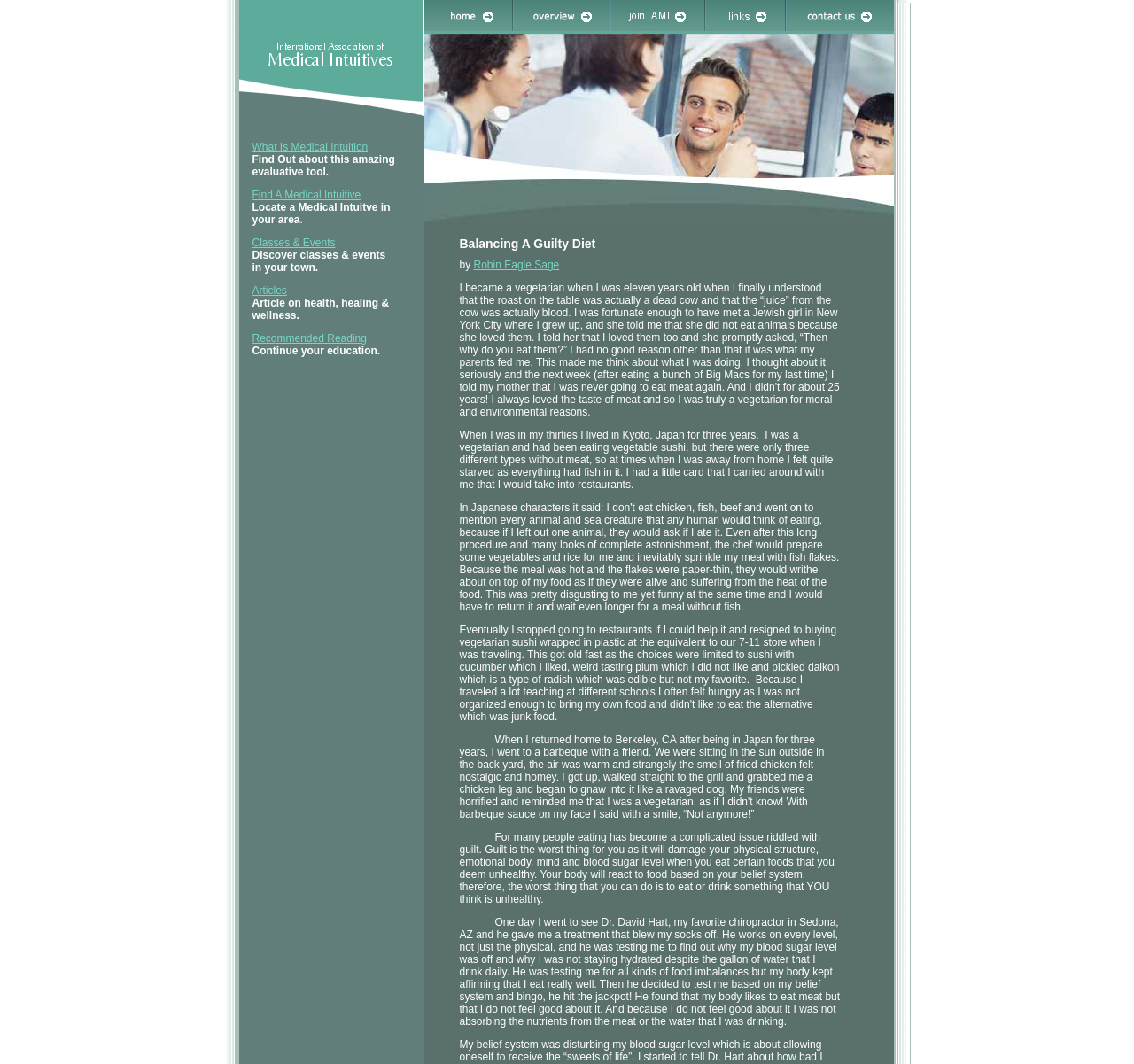What type of content is available in the 'Articles' section?
Respond to the question with a single word or phrase according to the image.

Health, healing & wellness